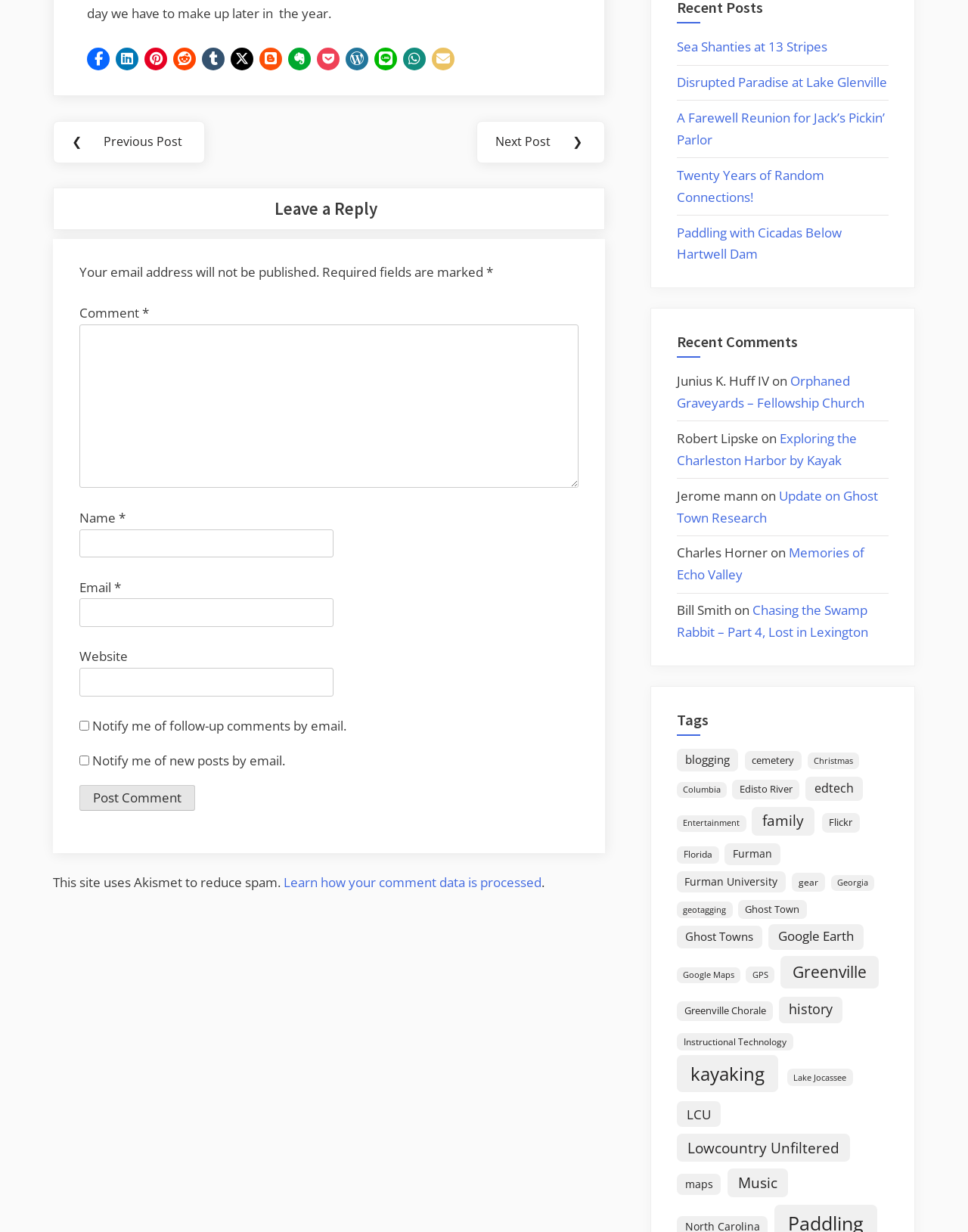Show the bounding box coordinates for the HTML element as described: "aria-label="Share on Tumblr"".

[0.209, 0.039, 0.232, 0.057]